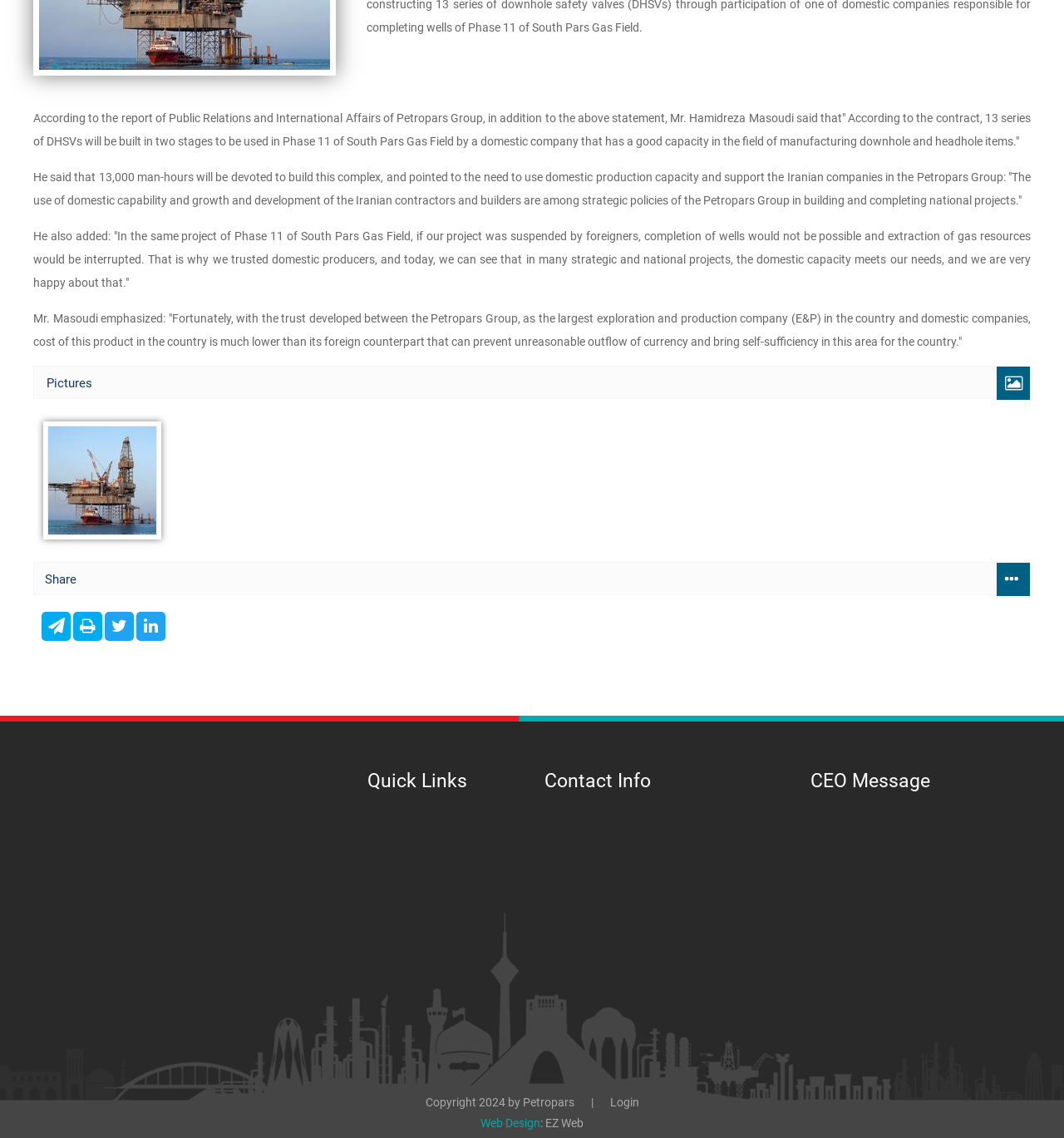Based on the element description, predict the bounding box coordinates (top-left x, top-left y, bottom-right x, bottom-right y) for the UI element in the screenshot: News

[0.365, 0.74, 0.392, 0.752]